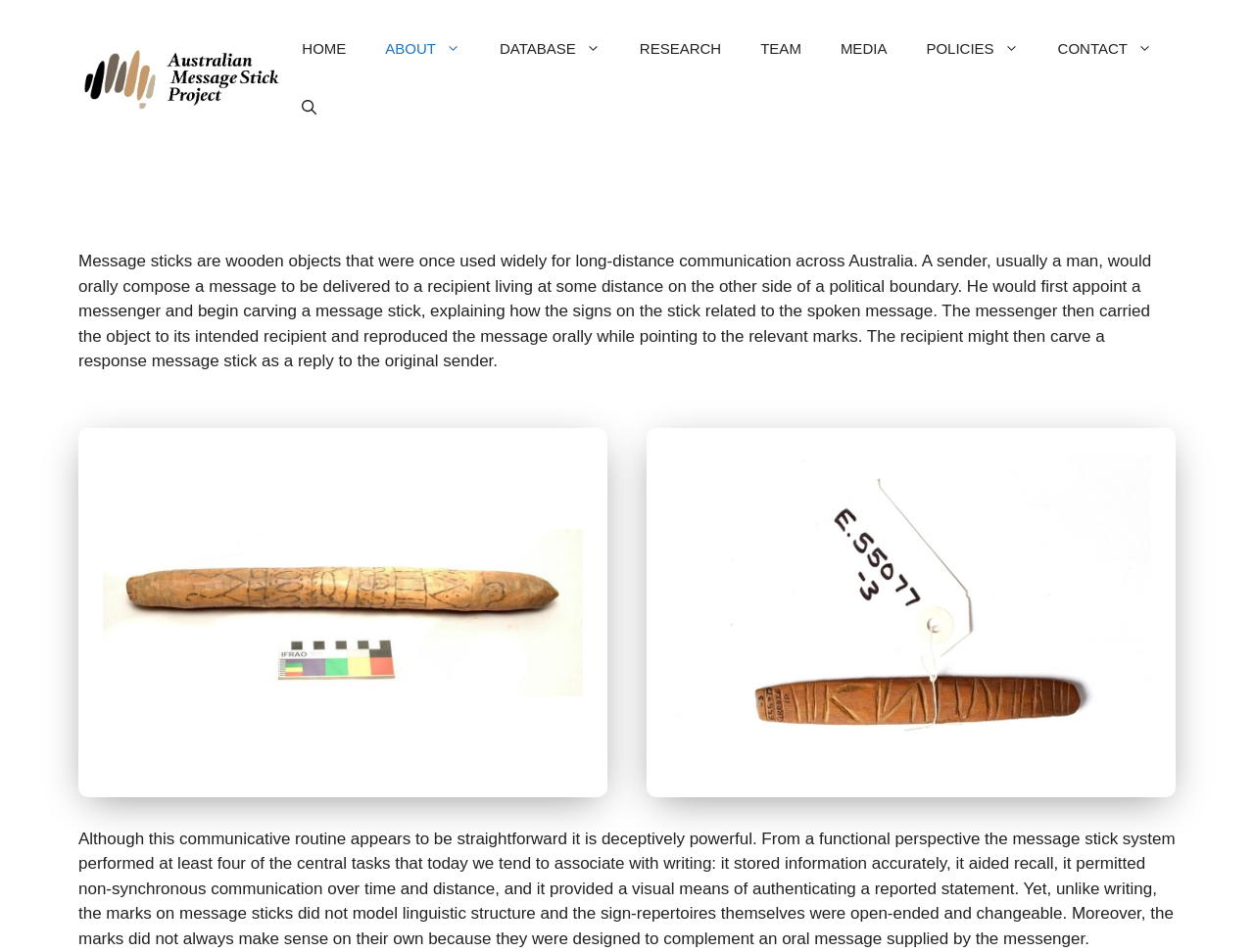What is the name of the project mentioned on the webpage?
Provide a short answer using one word or a brief phrase based on the image.

The Message Sticks Project